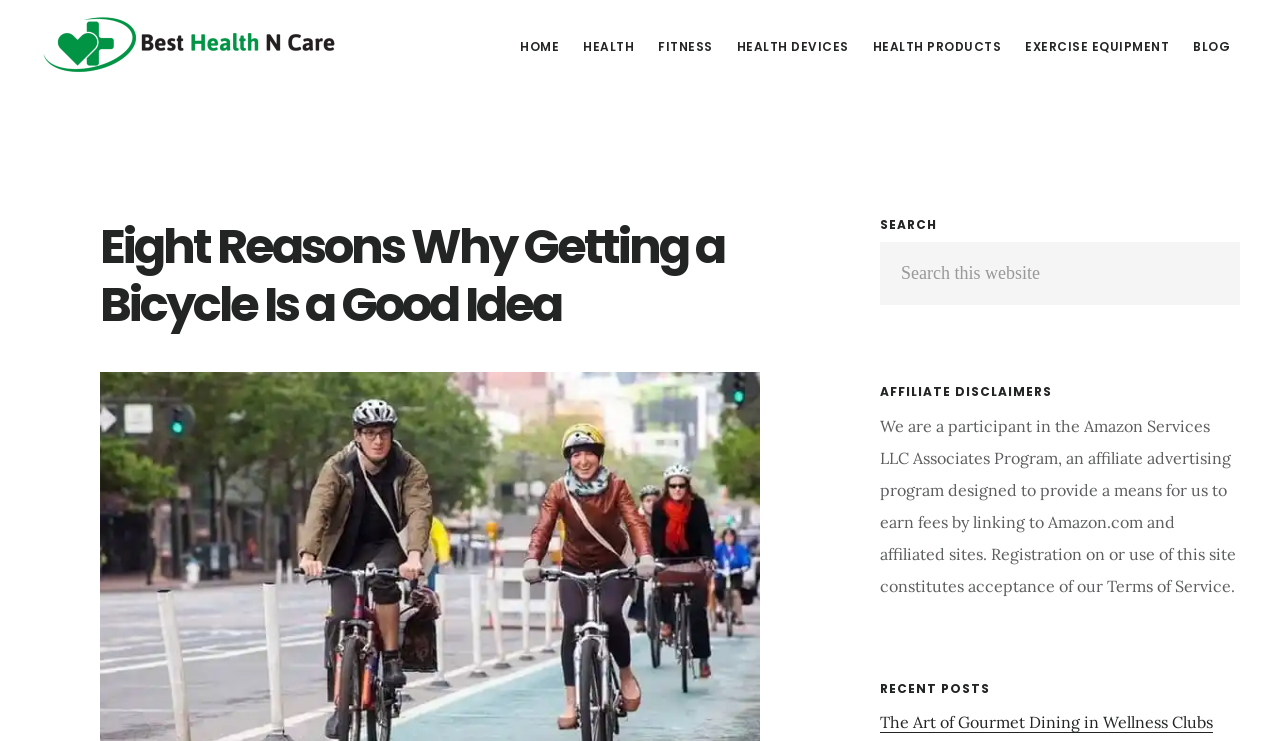Provide the bounding box coordinates of the HTML element this sentence describes: "Best Health N Care". The bounding box coordinates consist of four float numbers between 0 and 1, i.e., [left, top, right, bottom].

[0.031, 0.012, 0.266, 0.107]